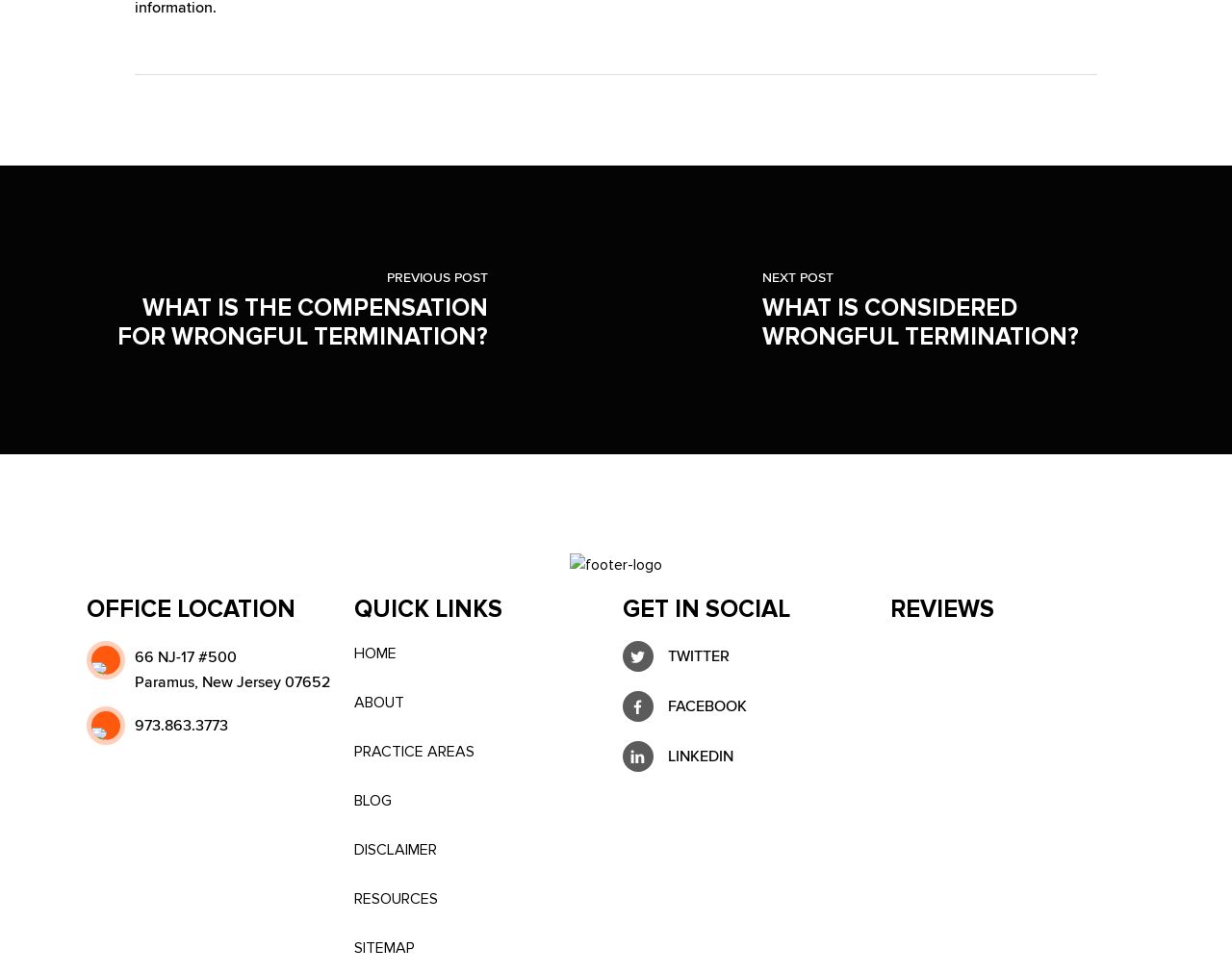Please answer the following question using a single word or phrase: 
What is the office location?

66 NJ-17 #500 Paramus, New Jersey 07652